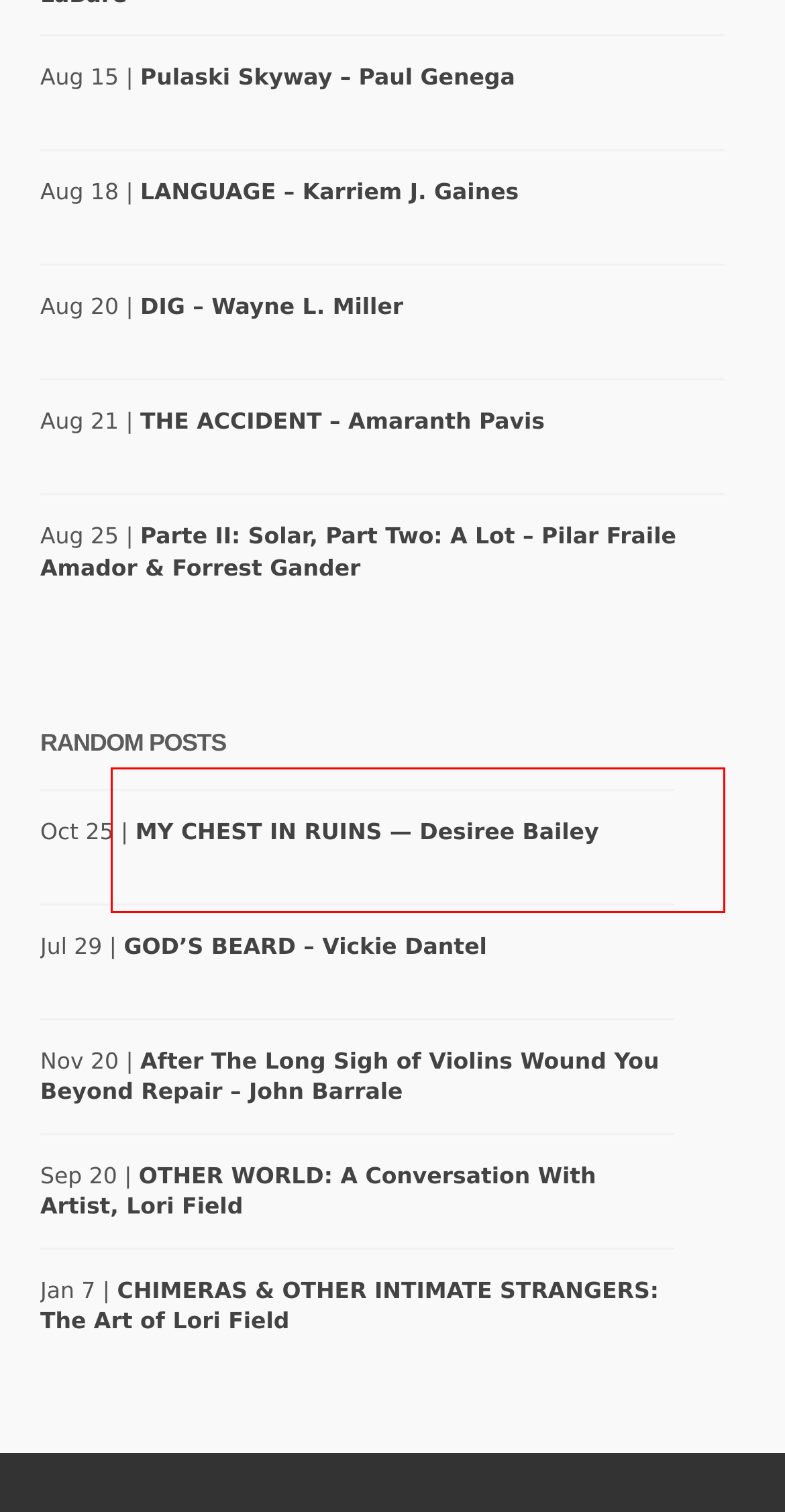Given a screenshot of a webpage with a red bounding box, extract the text content from the UI element inside the red bounding box.

To Alex, on turning two Some say the Ring of Brogar is the Circle of the Moon. There is n